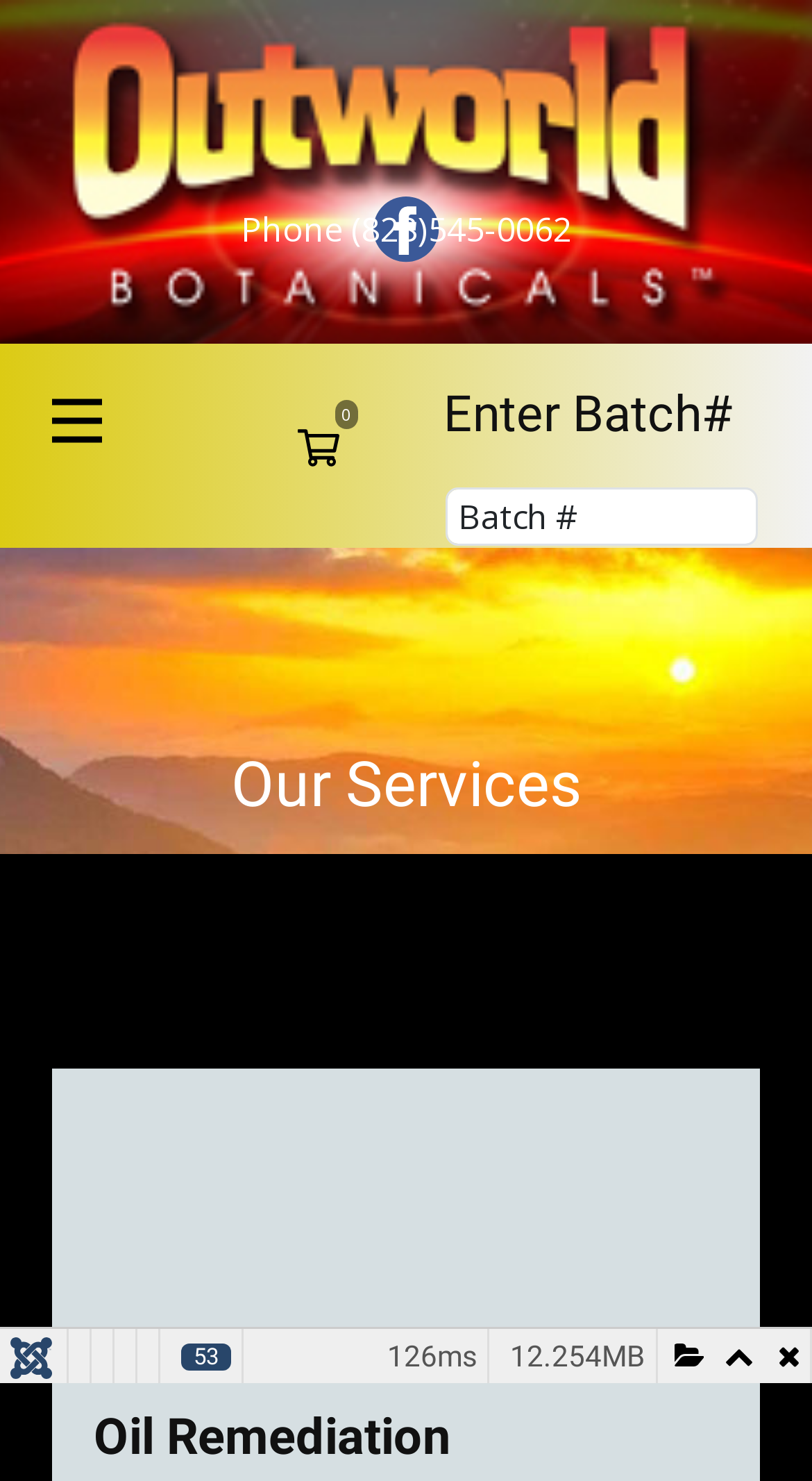Find the bounding box coordinates of the clickable area required to complete the following action: "Call the phone number".

[0.296, 0.139, 0.704, 0.17]